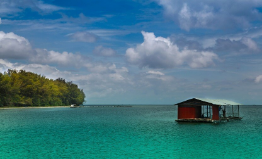Analyze the image and provide a detailed caption.

The image showcases a serene tropical scene featuring a quaint wooden house on stilts, gracefully positioned on crystal-clear turquoise waters. Lush greenery lines the coastline, with vibrant trees creating a picturesque backdrop against a bright blue sky adorned with fluffy white clouds. This tranquil environment exemplifies the natural beauty and charm of Phu Quoc Island, a popular destination known for its stunning landscapes and pristine beaches. The harmonious blend of water, land, and sky invites viewers to imagine the peaceful ambiance that defines this idyllic getaway.